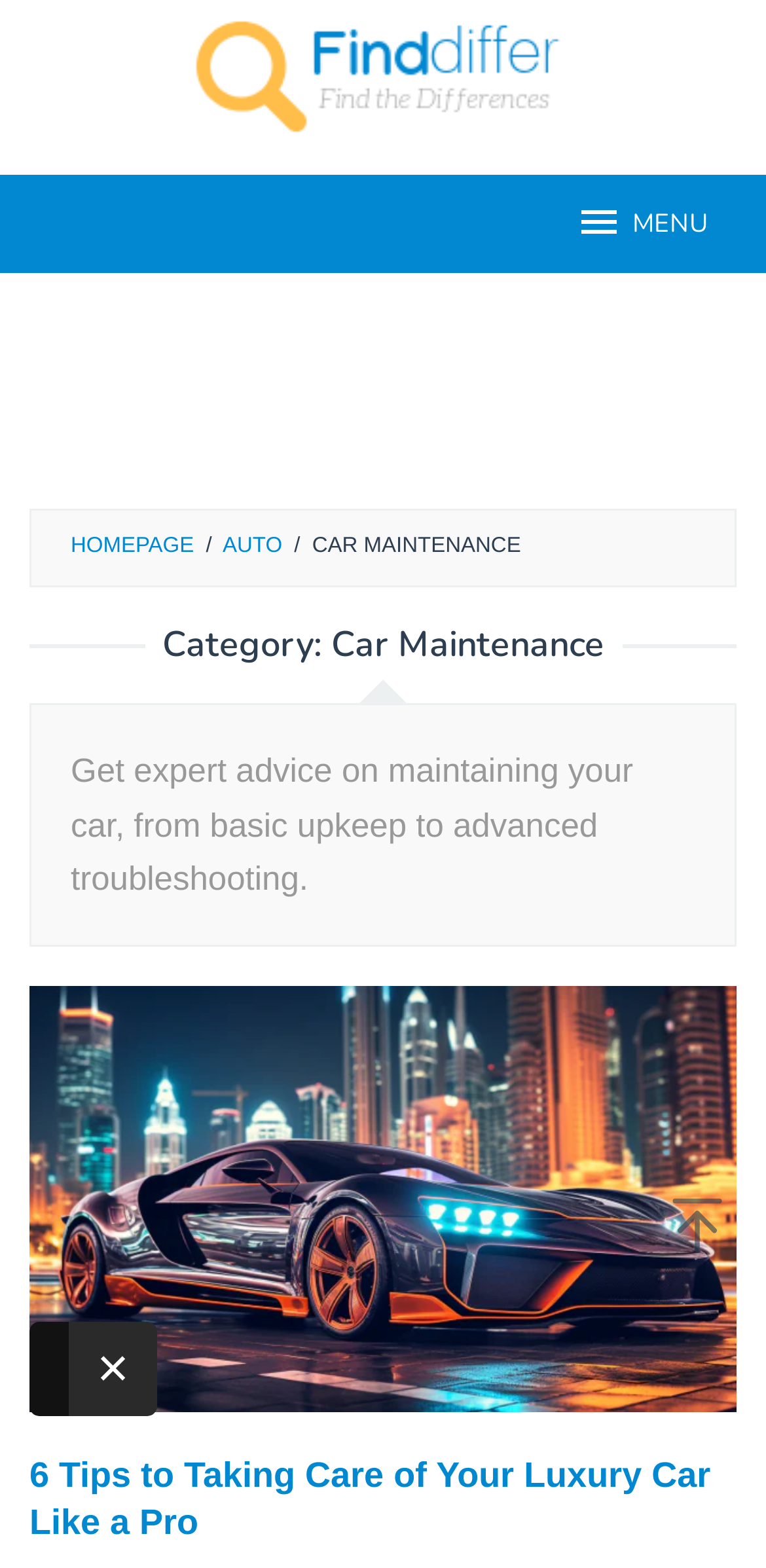Specify the bounding box coordinates of the area that needs to be clicked to achieve the following instruction: "view car maintenance category".

[0.038, 0.399, 0.962, 0.424]